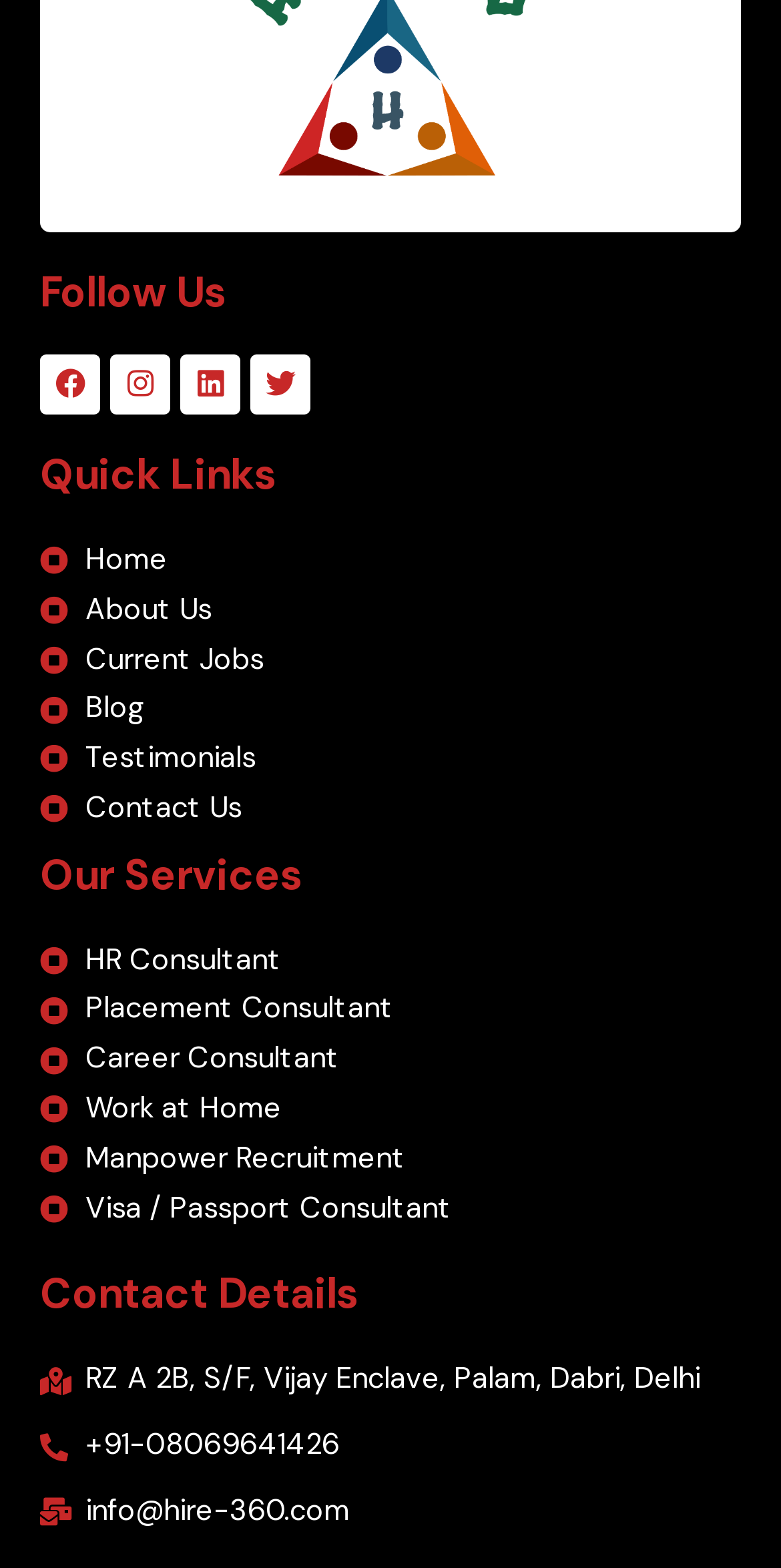What is the phone number listed in the 'Contact Details' section?
Please give a detailed and thorough answer to the question, covering all relevant points.

The 'Contact Details' section provides contact information, including a phone number, which is +91-08069641426.